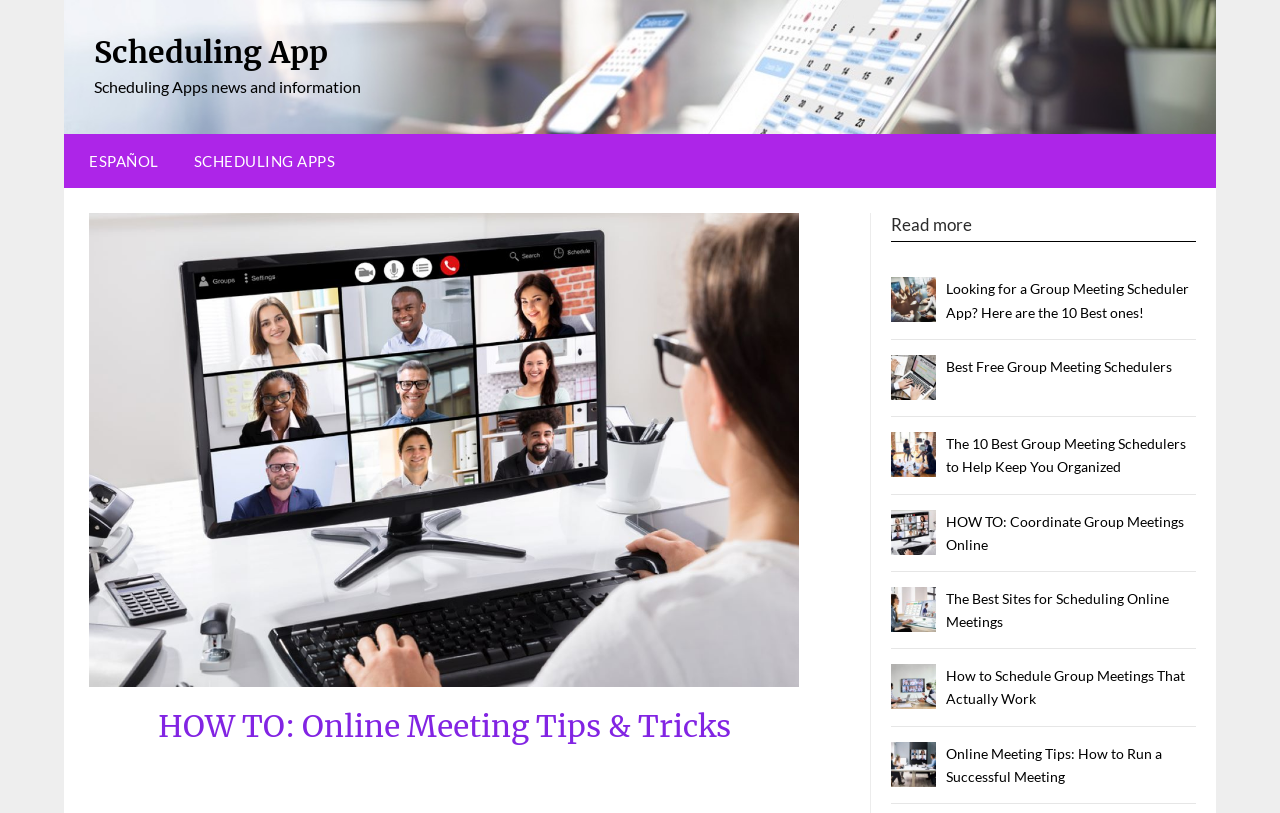Please find the top heading of the webpage and generate its text.

HOW TO: Online Meeting Tips & Tricks